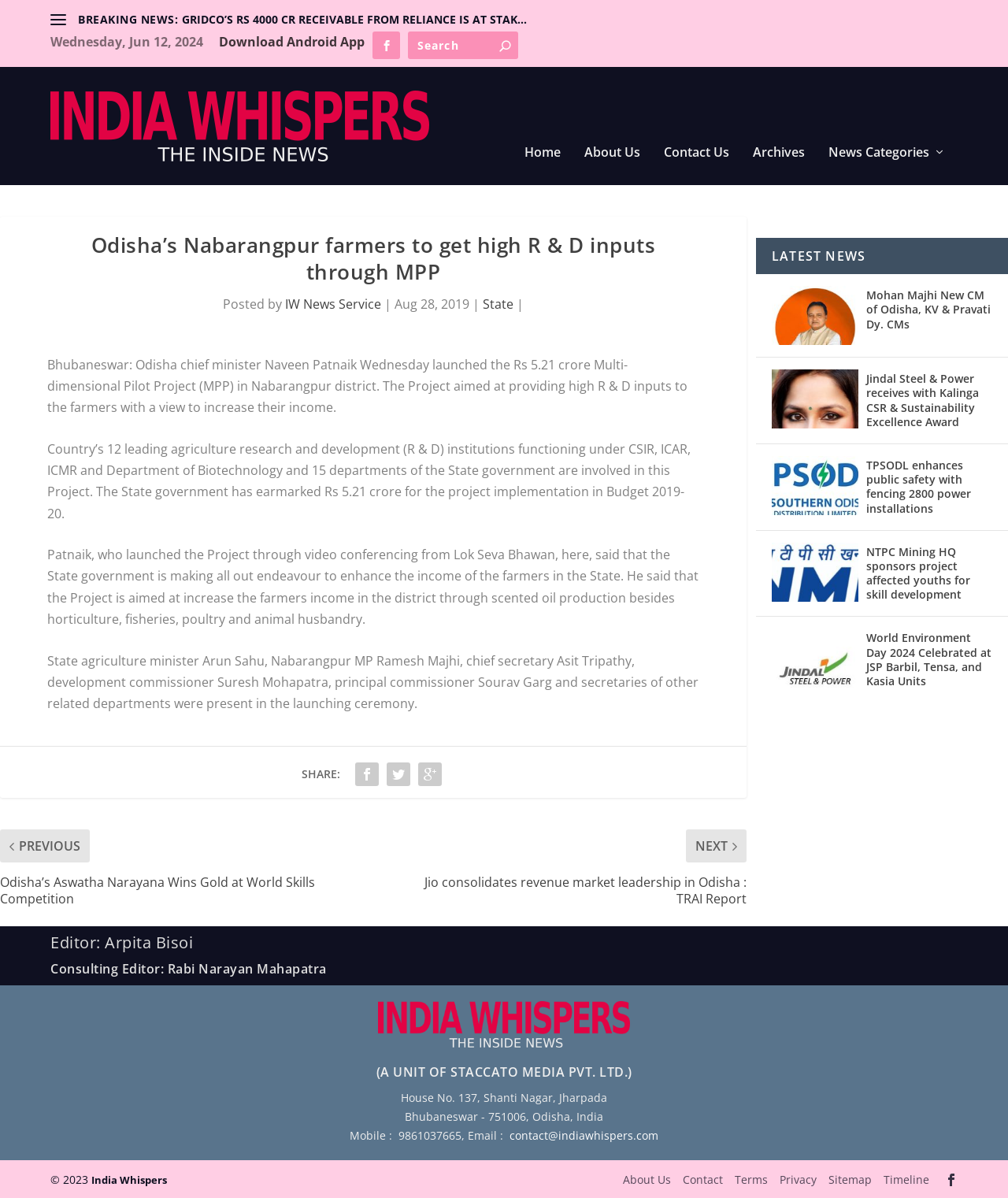Identify the bounding box coordinates for the region to click in order to carry out this instruction: "Read reviews". Provide the coordinates using four float numbers between 0 and 1, formatted as [left, top, right, bottom].

None